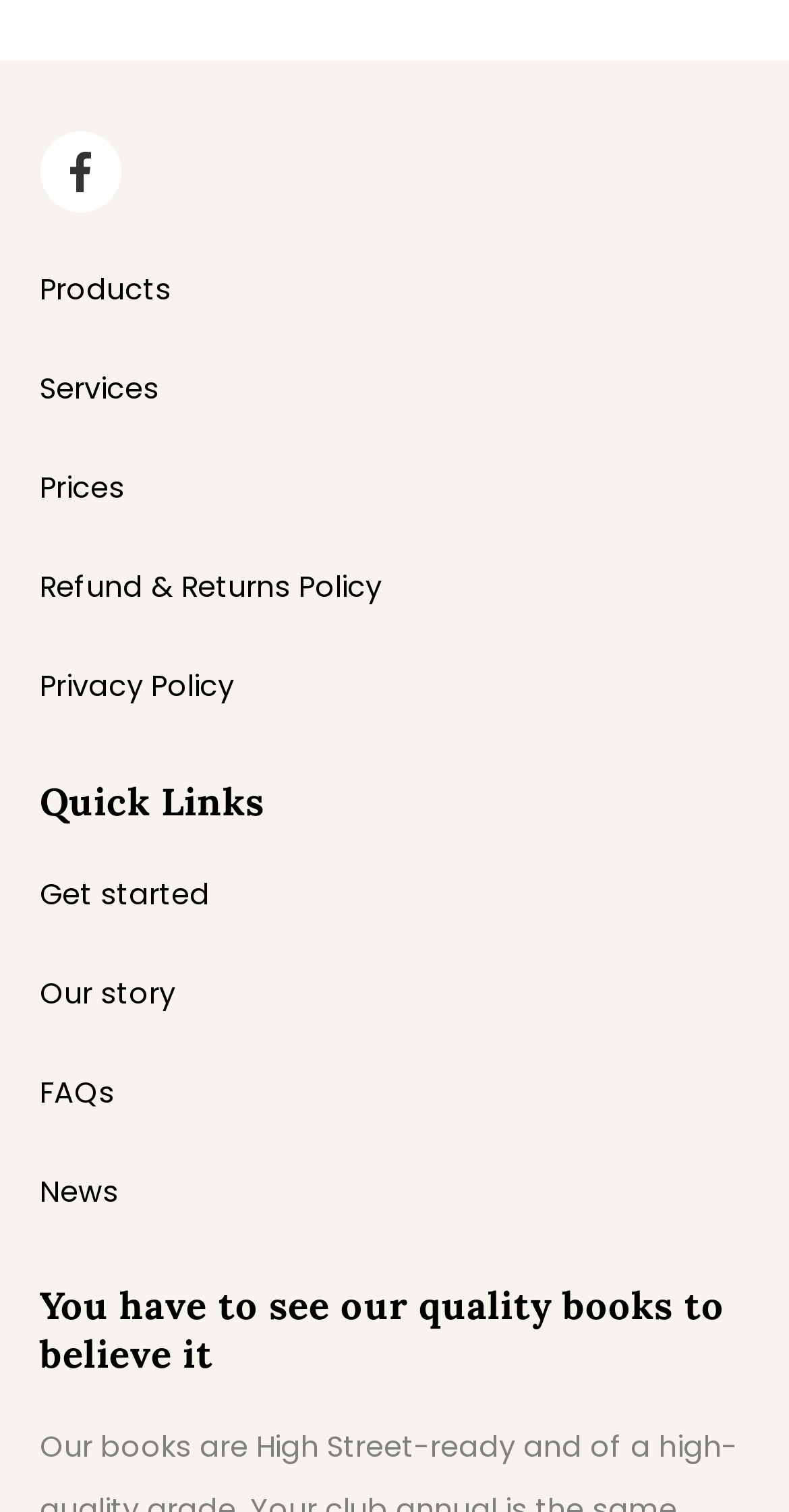Reply to the question with a brief word or phrase: How many headings are on the webpage?

2